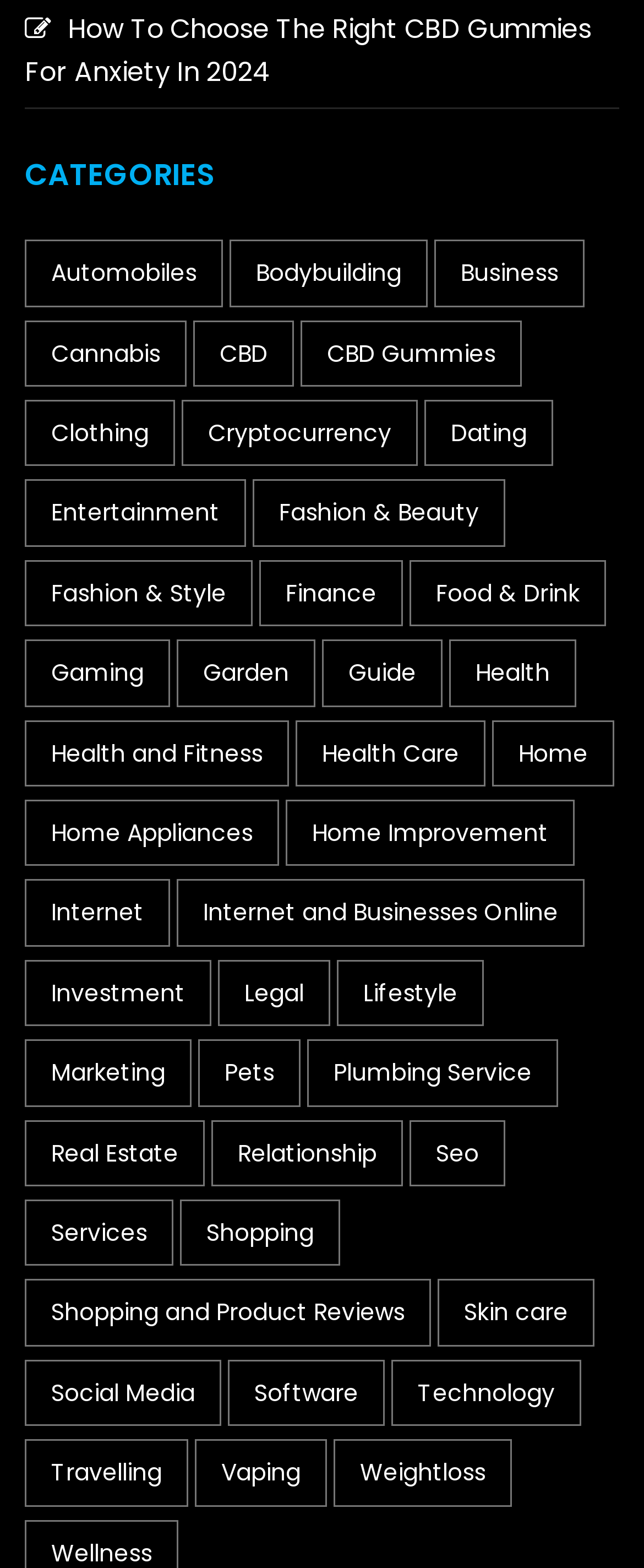Refer to the image and provide an in-depth answer to the question:
What is the category with the fewest items?

By examining the links under the 'CATEGORIES' heading, I found that the category with the fewest items is 'Automobiles' with 2 items, indicated by the text '(2 items)' next to the link.